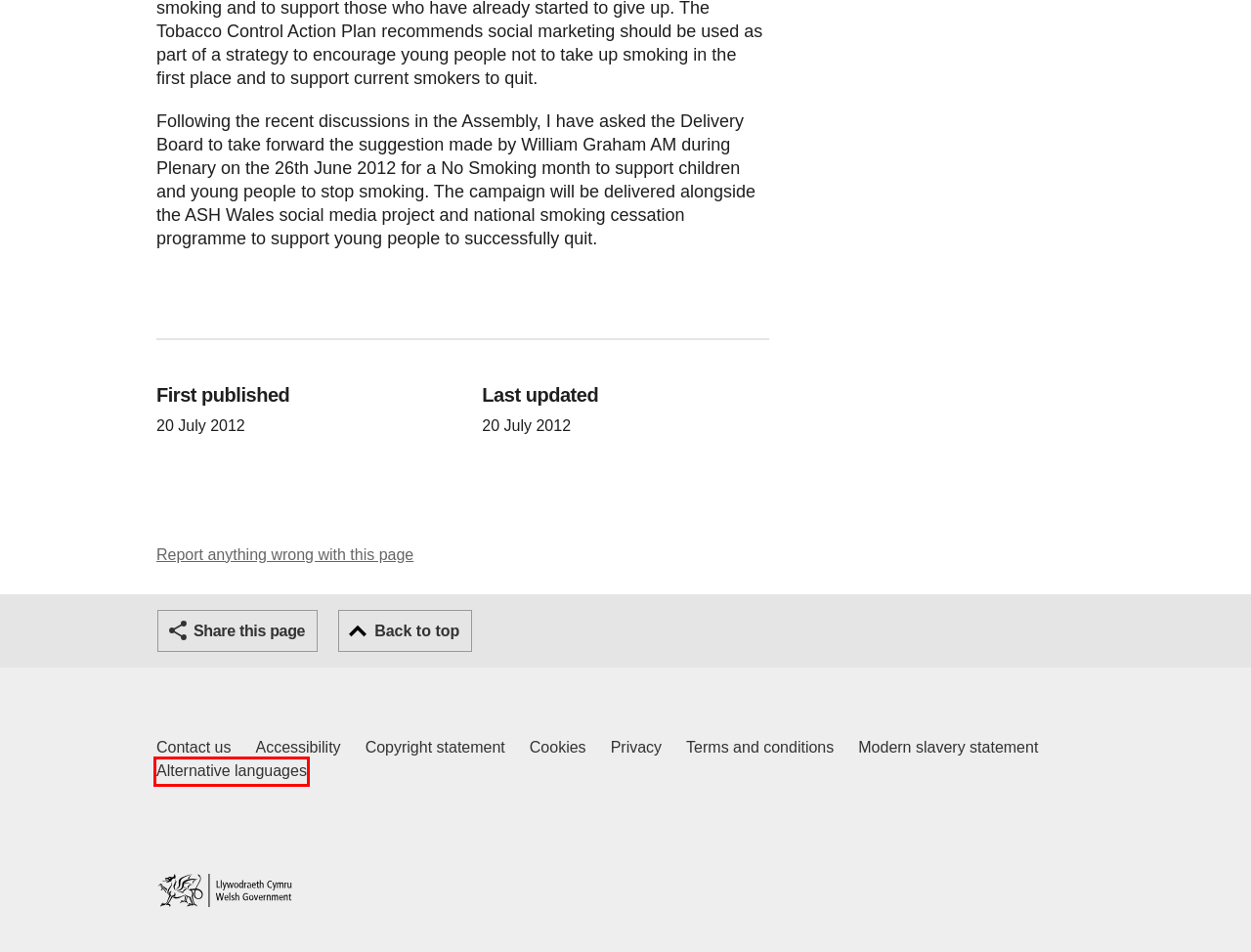Provided is a screenshot of a webpage with a red bounding box around an element. Select the most accurate webpage description for the page that appears after clicking the highlighted element. Here are the candidates:
A. Copyright statement | GOV.WALES
B. Contact us | GOV.WALES
C. Website privacy notice | GOV.WALES
D. Accessibility statement for GOV.WALES | GOV.WALES
E. Welsh Government Modern Slavery Statement | GOV.WALES
F. Alternative languages | GOV.WALES
G. Home | GOV.WALES
H. Terms and conditions | GOV.WALES

F